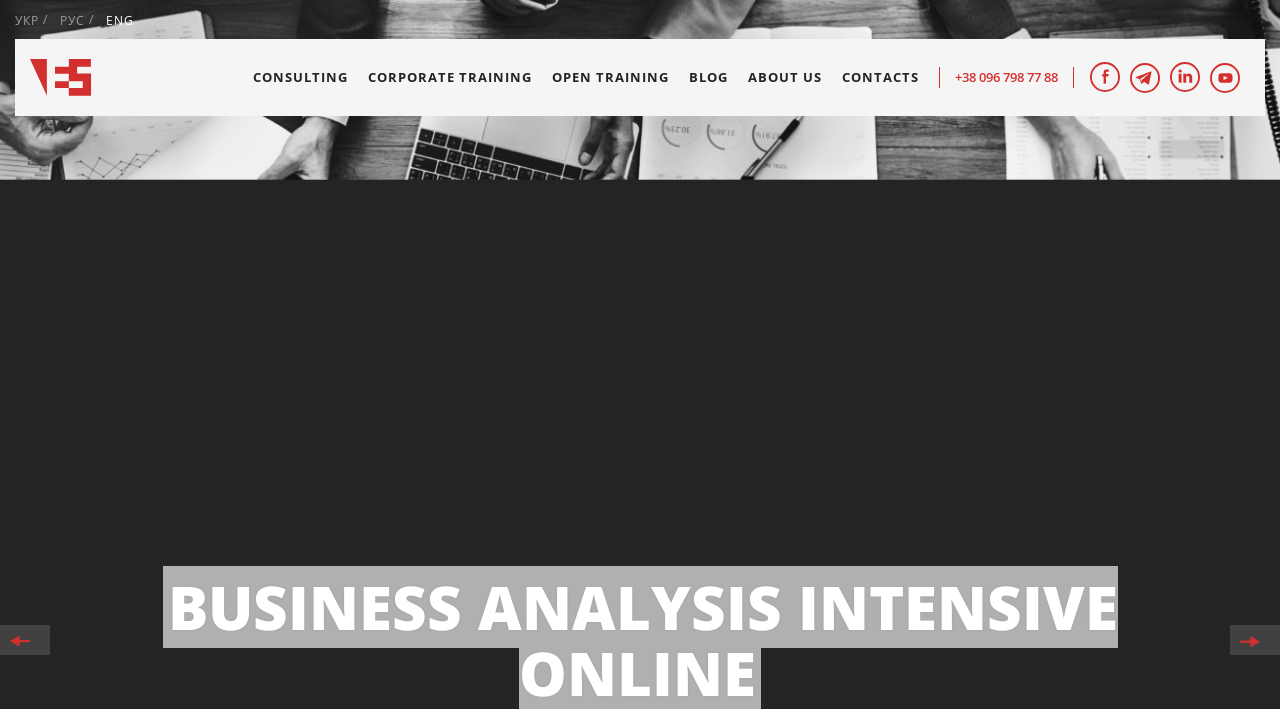How many social media links are present? Based on the screenshot, please respond with a single word or phrase.

4